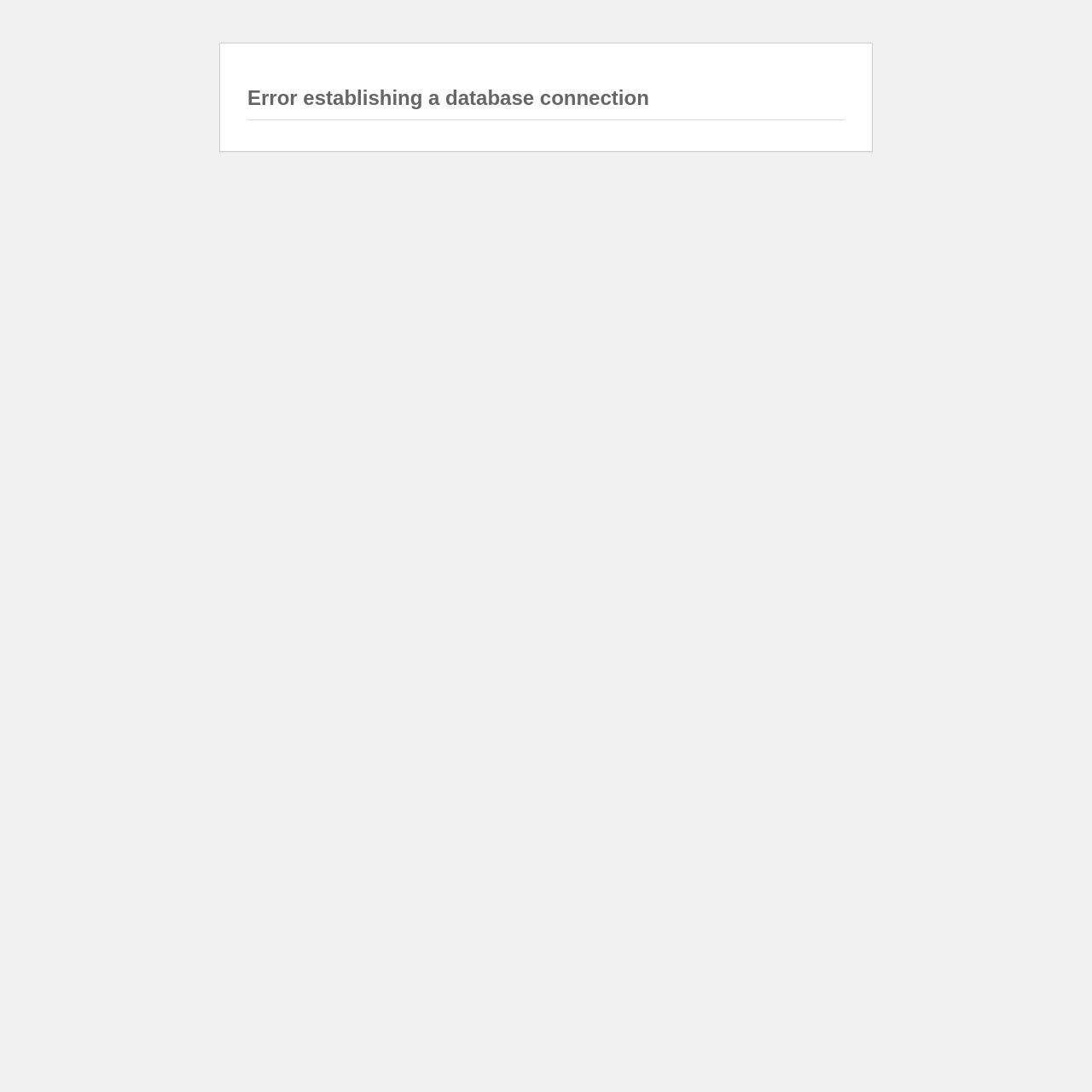Please find and generate the text of the main heading on the webpage.

Error establishing a database connection